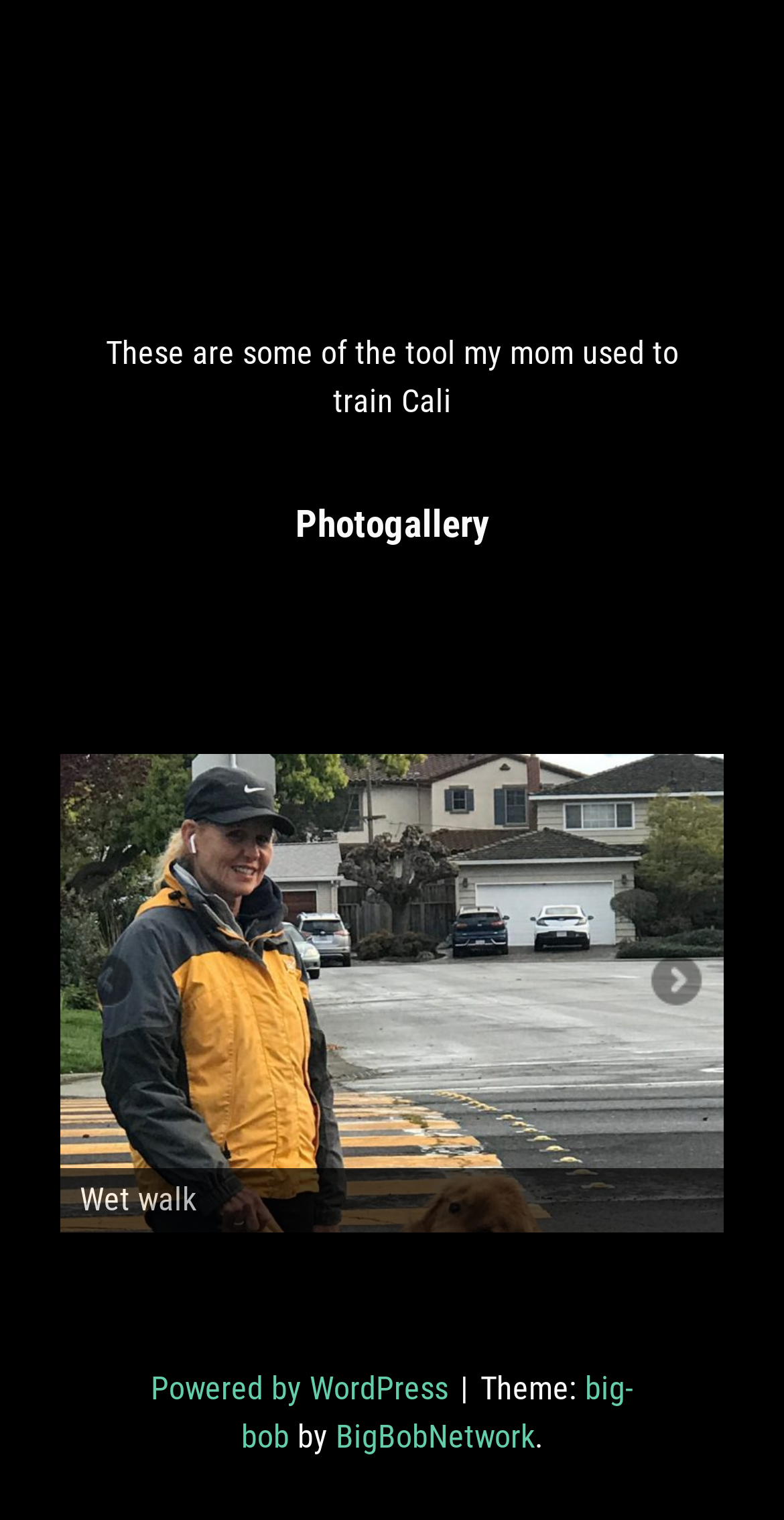Extract the bounding box for the UI element that matches this description: "Powered by WordPress".

[0.192, 0.901, 0.582, 0.926]